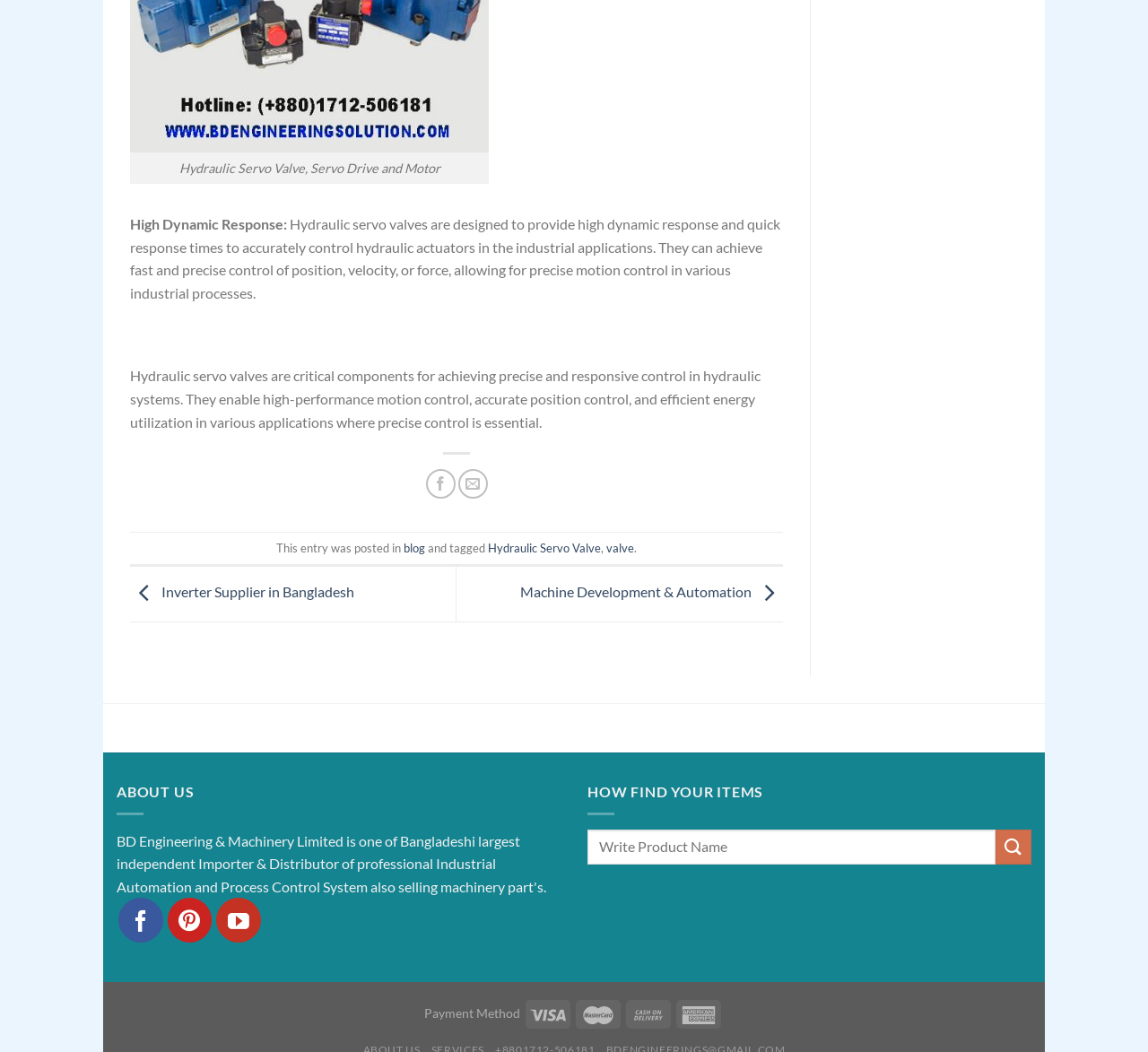Please determine the bounding box coordinates of the area that needs to be clicked to complete this task: 'Share on Facebook'. The coordinates must be four float numbers between 0 and 1, formatted as [left, top, right, bottom].

[0.371, 0.446, 0.397, 0.474]